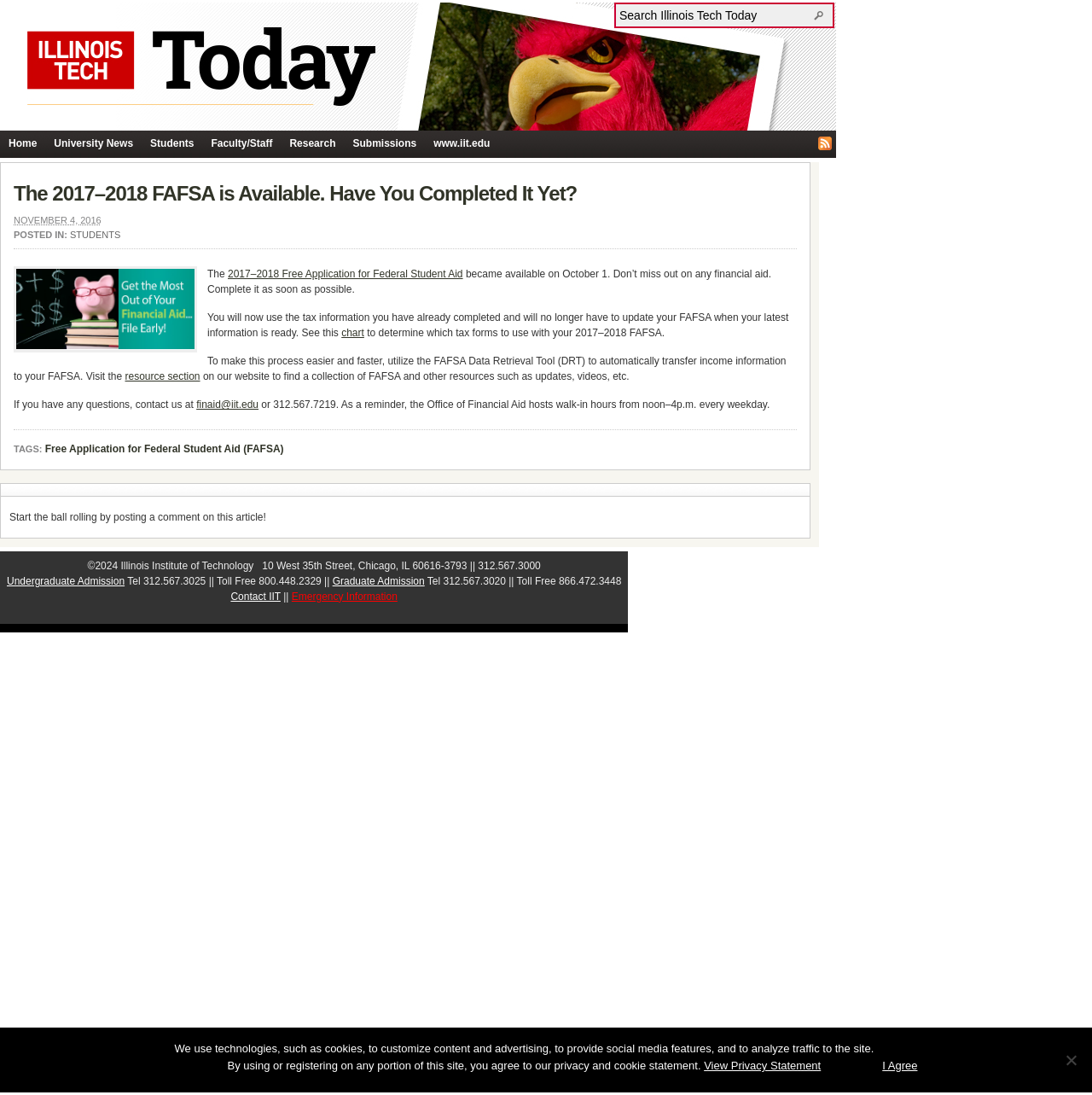Please identify the bounding box coordinates of where to click in order to follow the instruction: "Visit the resource section".

[0.114, 0.338, 0.183, 0.349]